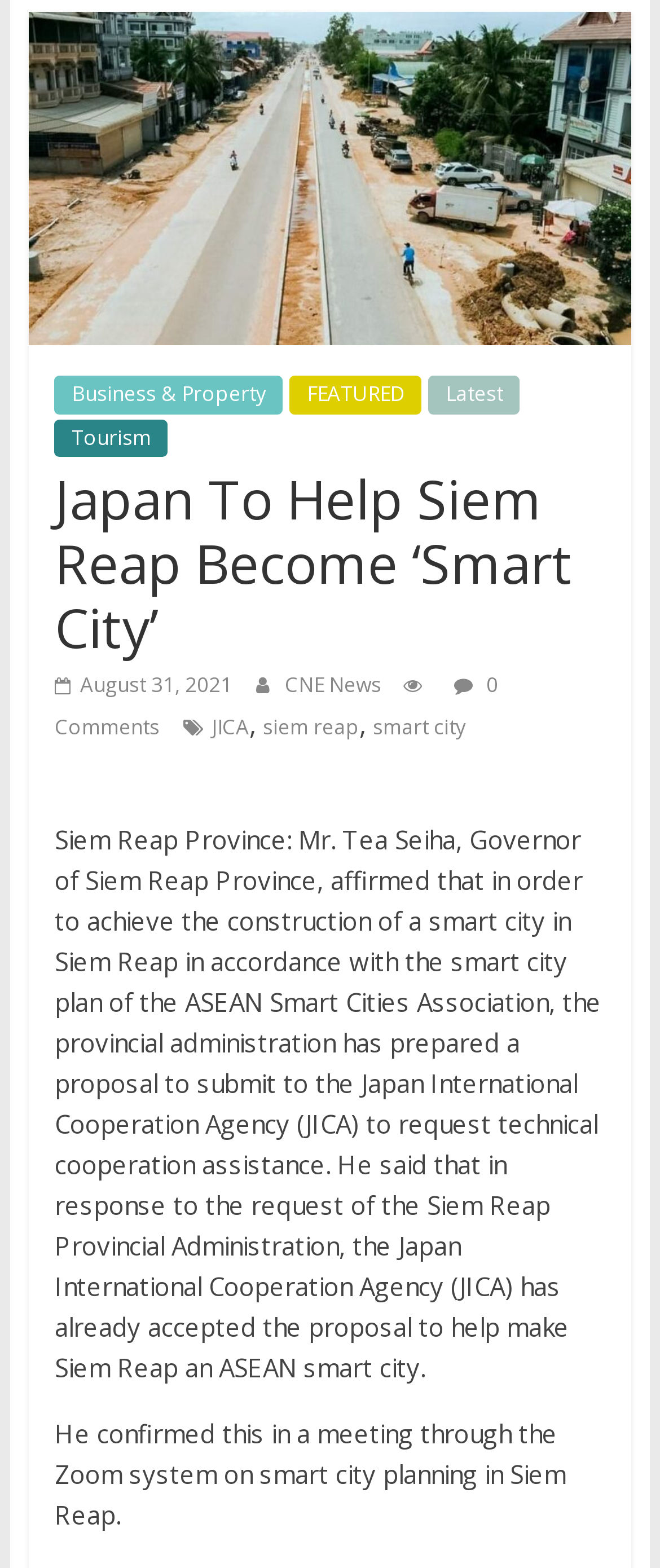What is the name of the organization helping Siem Reap? Examine the screenshot and reply using just one word or a brief phrase.

JICA